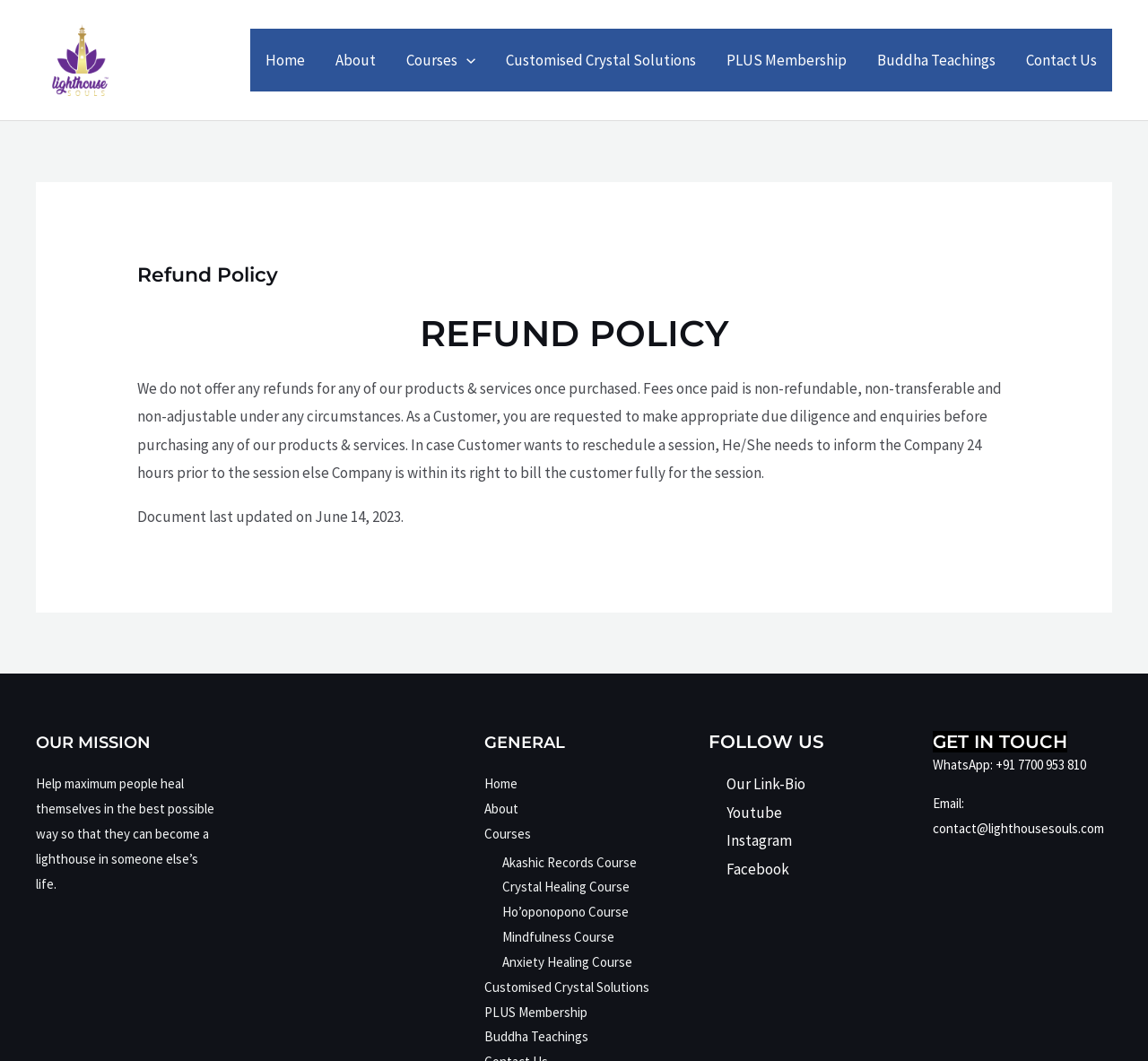Find the bounding box coordinates for the area that must be clicked to perform this action: "get in touch via whatsapp".

[0.812, 0.713, 0.946, 0.729]